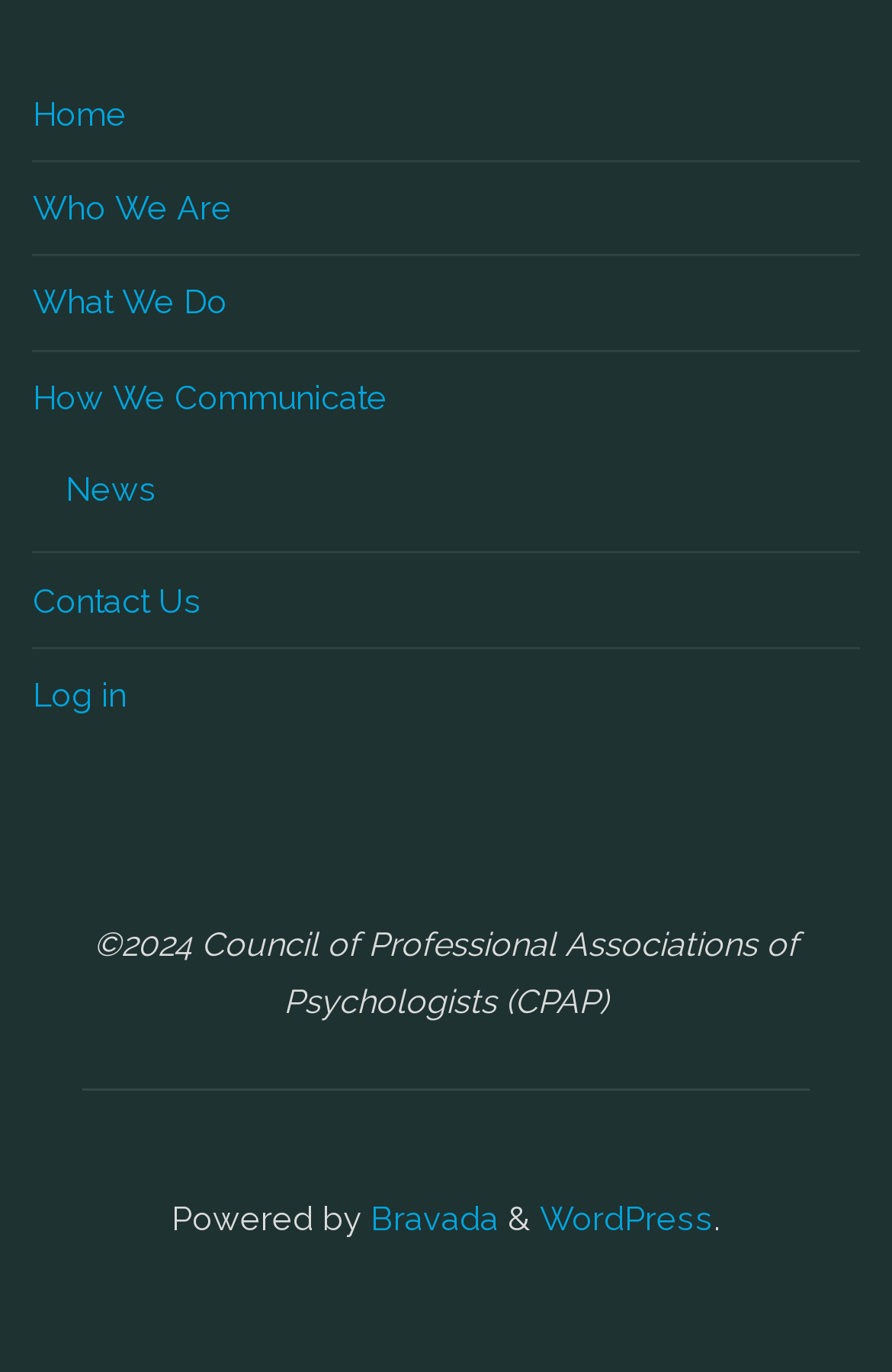Determine the bounding box coordinates of the element that should be clicked to execute the following command: "view news".

[0.074, 0.342, 0.176, 0.37]